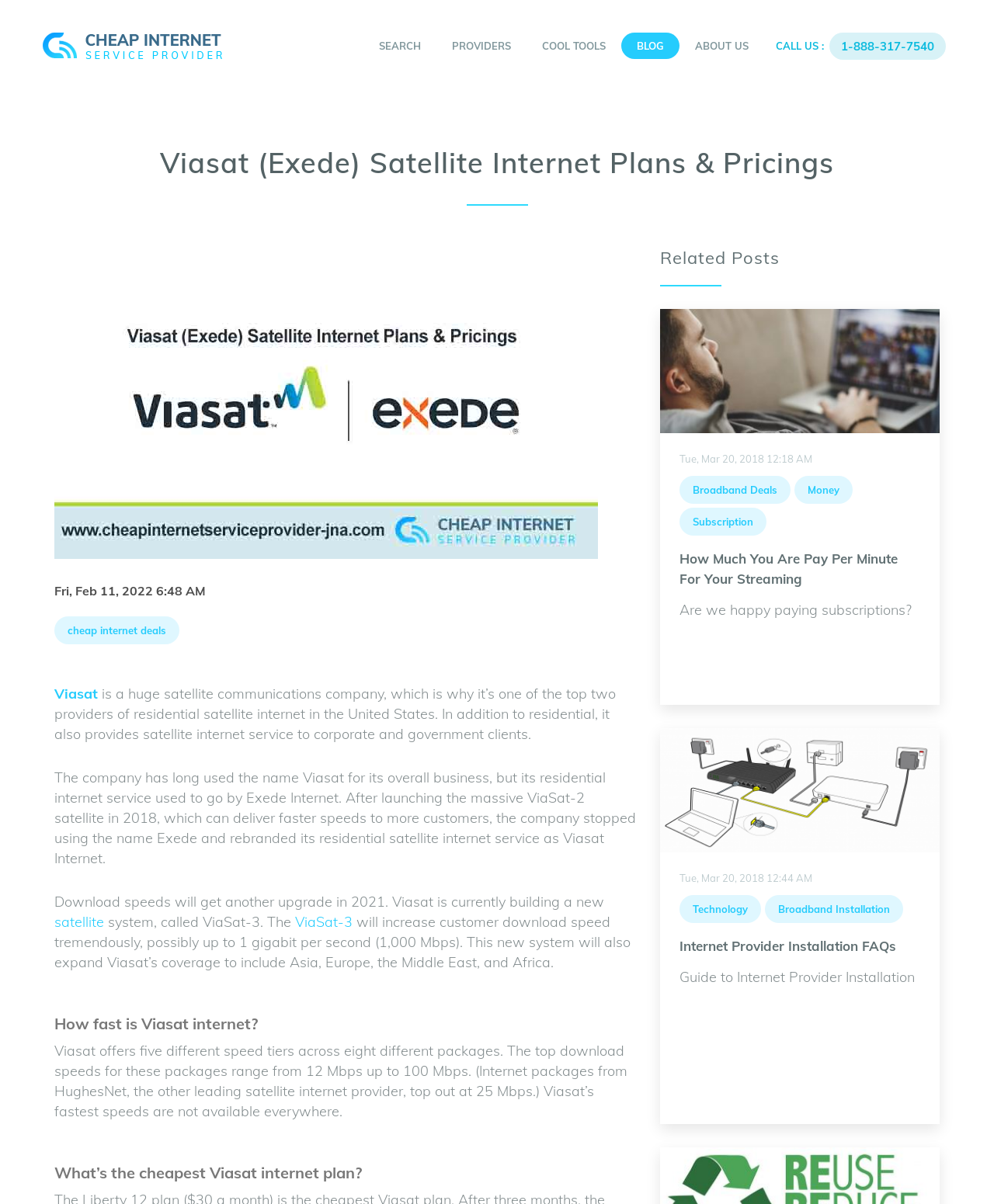How many providers of residential satellite internet are there in the United States?
Answer the question with a detailed explanation, including all necessary information.

The answer can be found in the static text element that describes Viasat's position in the market, which is 'is a huge satellite communications company, which is why it’s one of the top two providers of residential satellite internet in the United States.' The number of providers is mentioned as two.